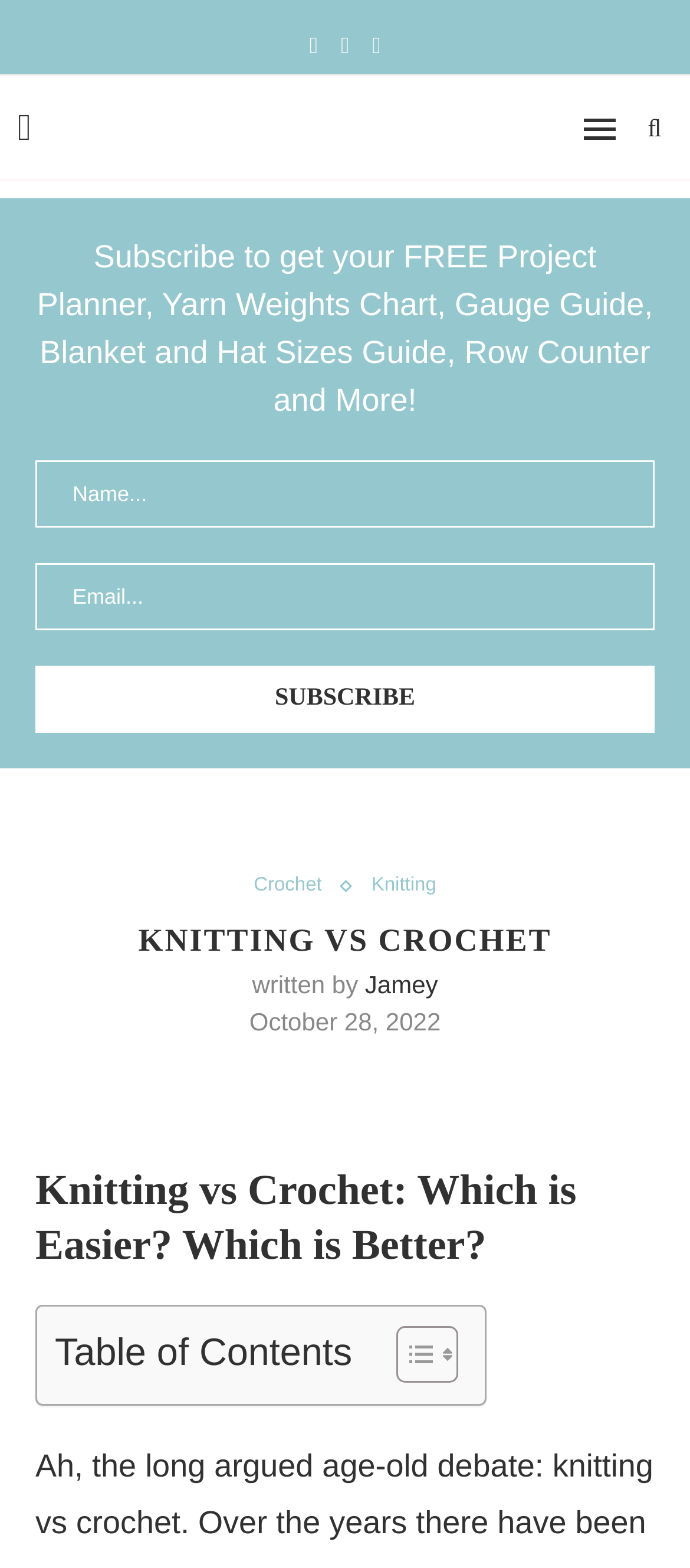Please use the details from the image to answer the following question comprehensively:
How many social media links are available?

I counted the number of social media links available at the top of the webpage, which are Facebook, Twitter, and Pinterest, represented by their respective icons.